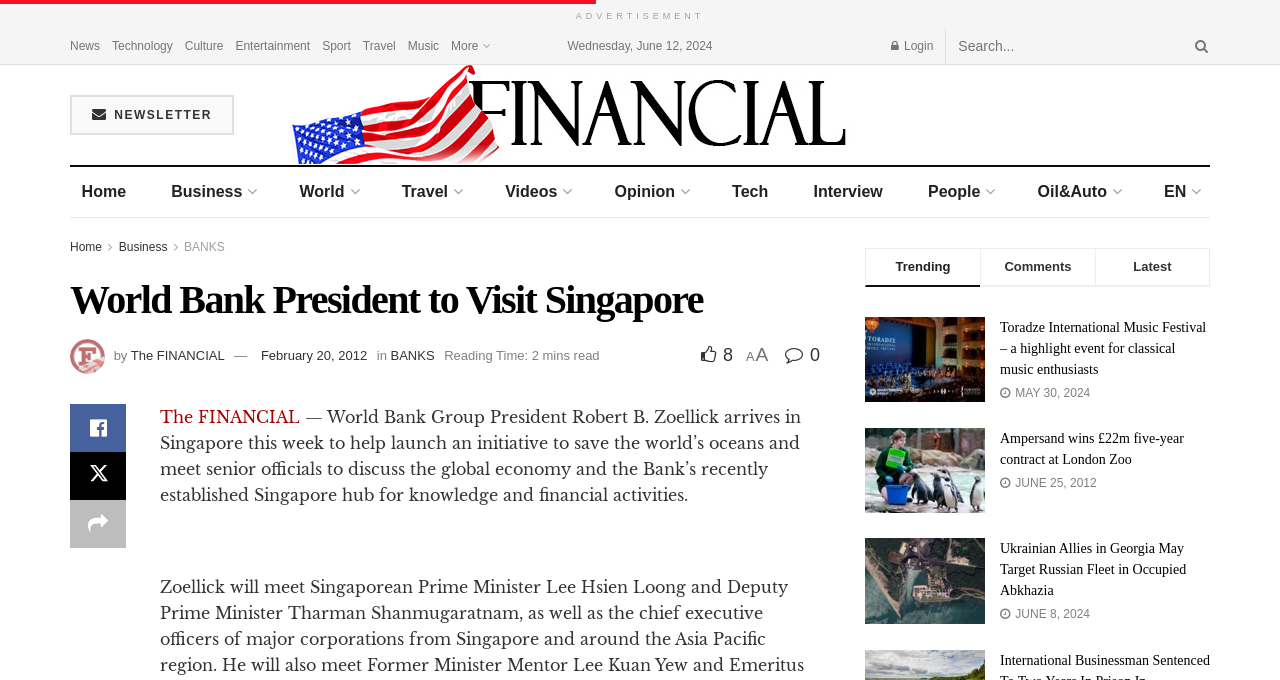Please locate the bounding box coordinates of the element's region that needs to be clicked to follow the instruction: "Click on the 'News' link". The bounding box coordinates should be provided as four float numbers between 0 and 1, i.e., [left, top, right, bottom].

[0.055, 0.042, 0.078, 0.093]